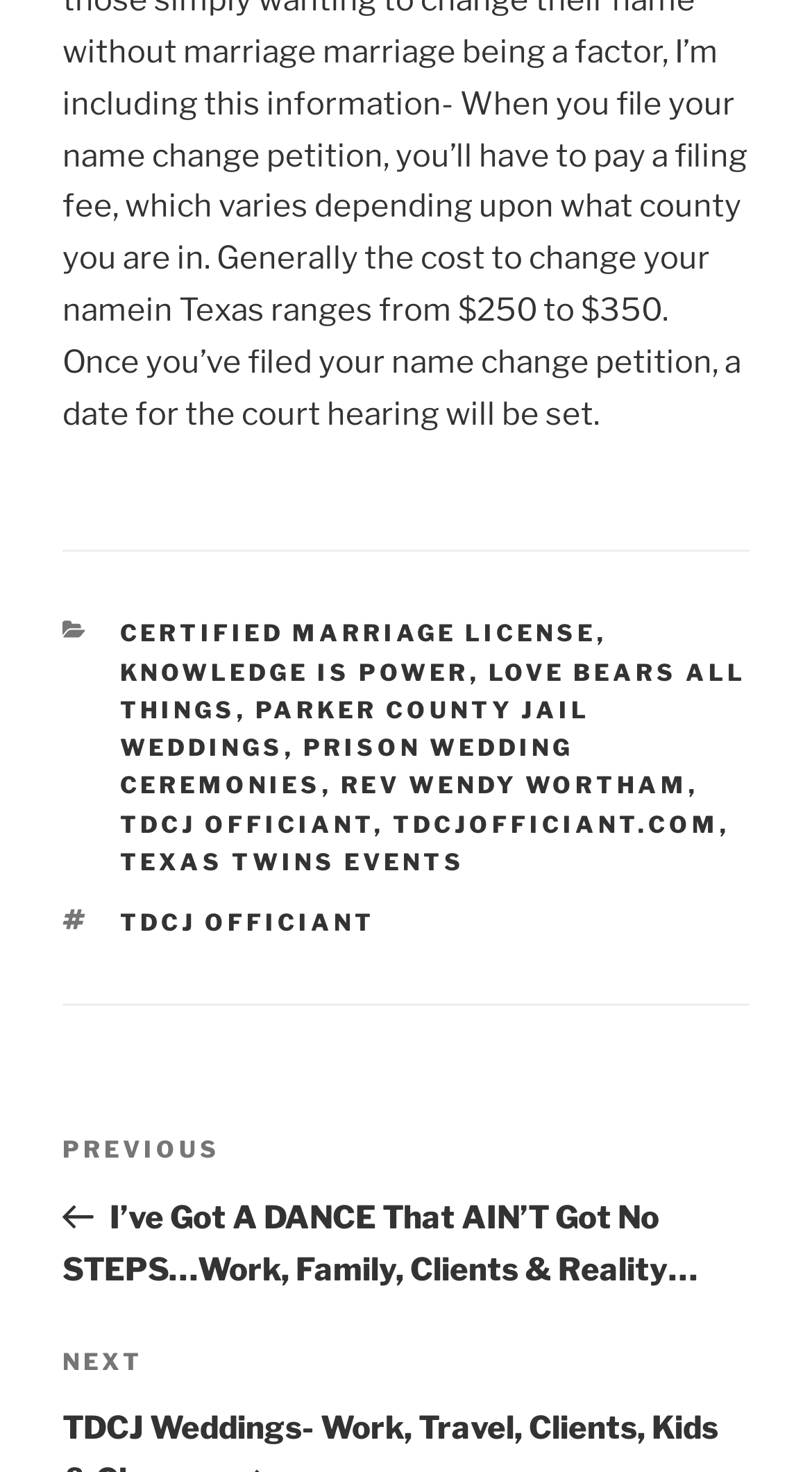Please identify the bounding box coordinates of the element I need to click to follow this instruction: "Explore PARKER COUNTY JAIL WEDDINGS".

[0.147, 0.472, 0.727, 0.518]